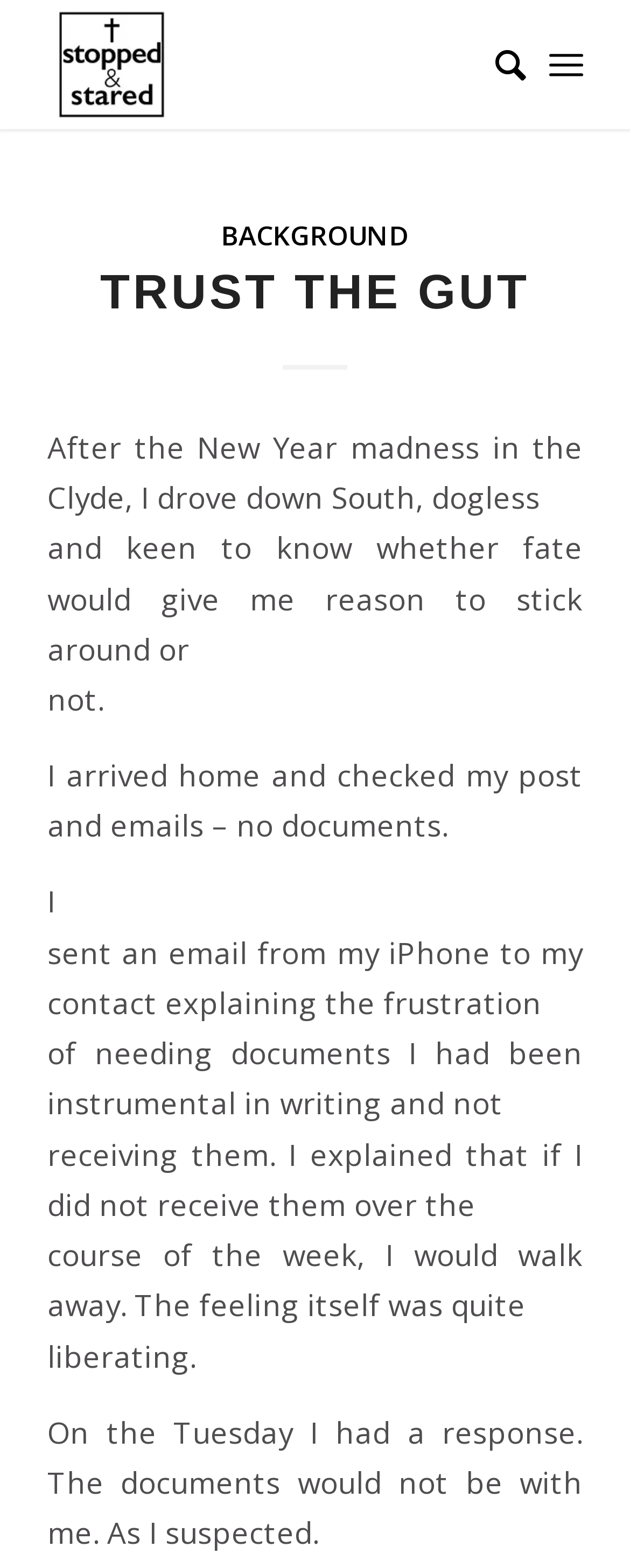Explain the webpage in detail.

The webpage appears to be a personal blog or journal entry. At the top, there is a header section with a title "TRUST THE GUT" and a link to "BACKGROUND" on the right side. Below the header, there is a paragraph of text that describes the author's experience after the New Year, driving down South without their dog, and seeking a reason to stay. The text is divided into several lines, with each line forming a separate paragraph.

To the top left, there is a logo or image with the text "stopped & stared" and a link to the same title. On the top right, there are two menu items: "Search" and "Menu". The "Menu" item has a dropdown list with links to other sections of the blog, including "BACKGROUND".

The main content of the webpage is the journal entry, which describes the author's frustration with not receiving important documents and their decision to take action. The text is written in a conversational tone and is divided into several paragraphs, with each paragraph describing a different aspect of the author's experience.